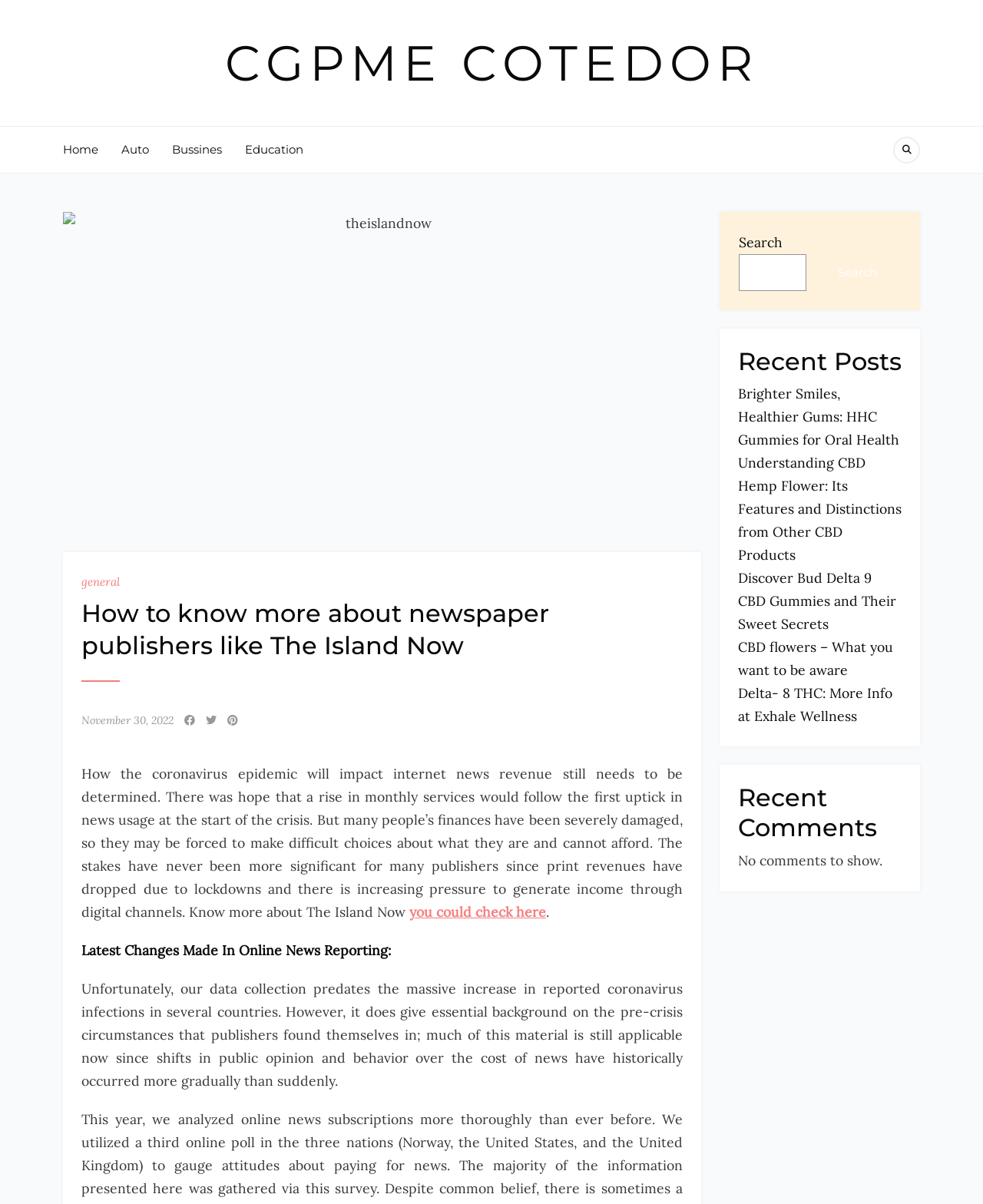Use a single word or phrase to answer this question: 
Are there any comments on the webpage?

No